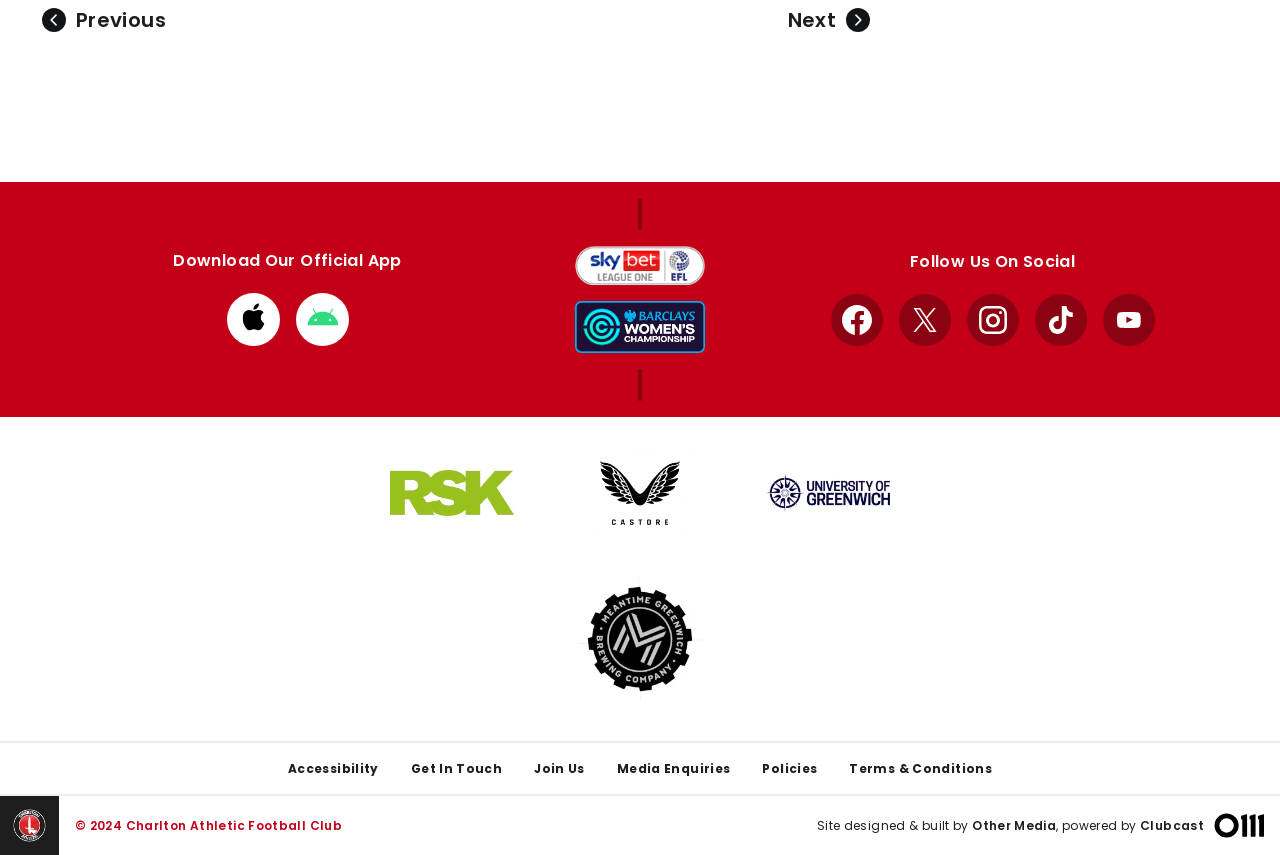What is the name of the championship sponsored by Barclays? Look at the image and give a one-word or short phrase answer.

Womens Championship